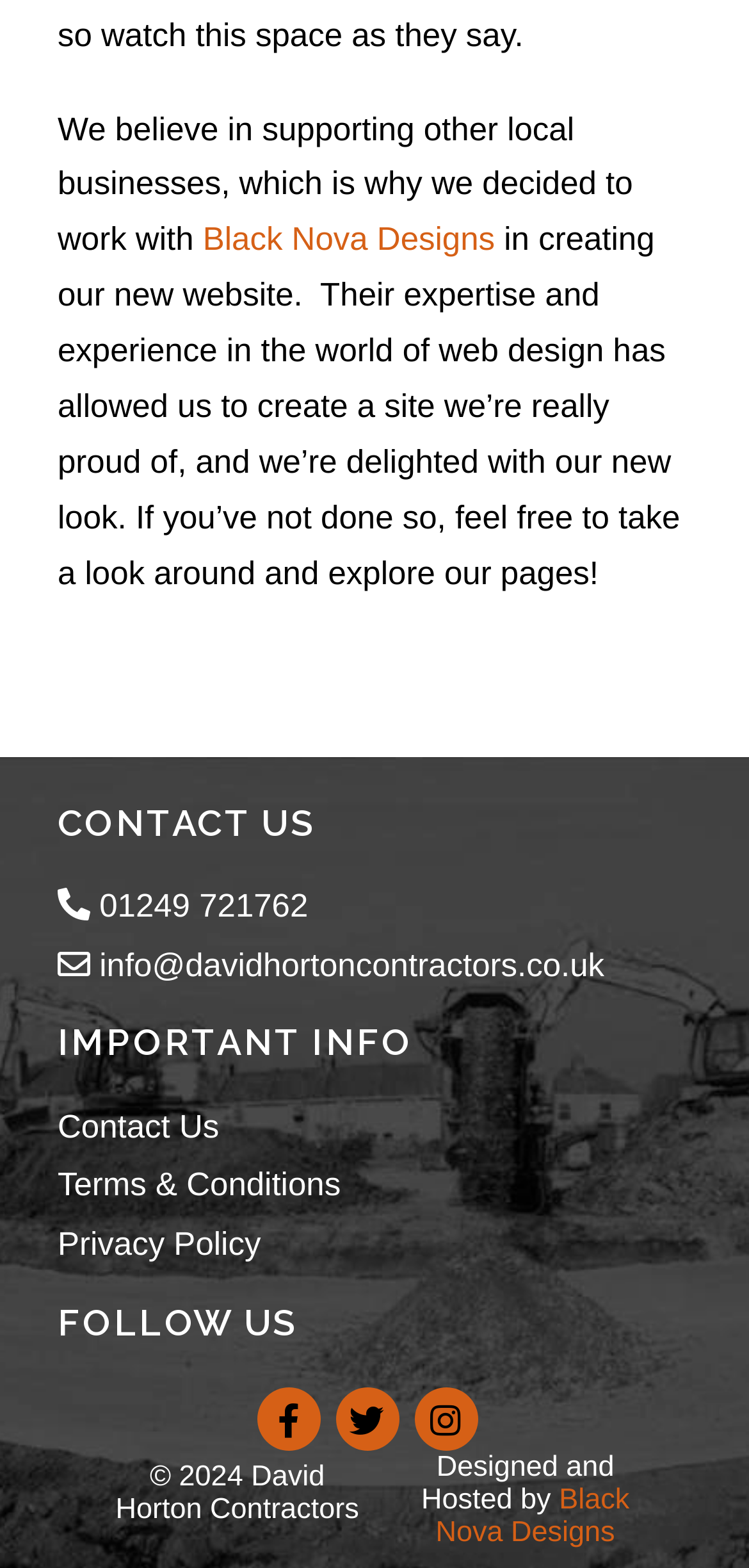Utilize the details in the image to thoroughly answer the following question: What is the email address to contact David Horton Contractors?

I found the email address in the 'CONTACT US' section, listed as 'info@davidhortoncontractors.co.uk'.